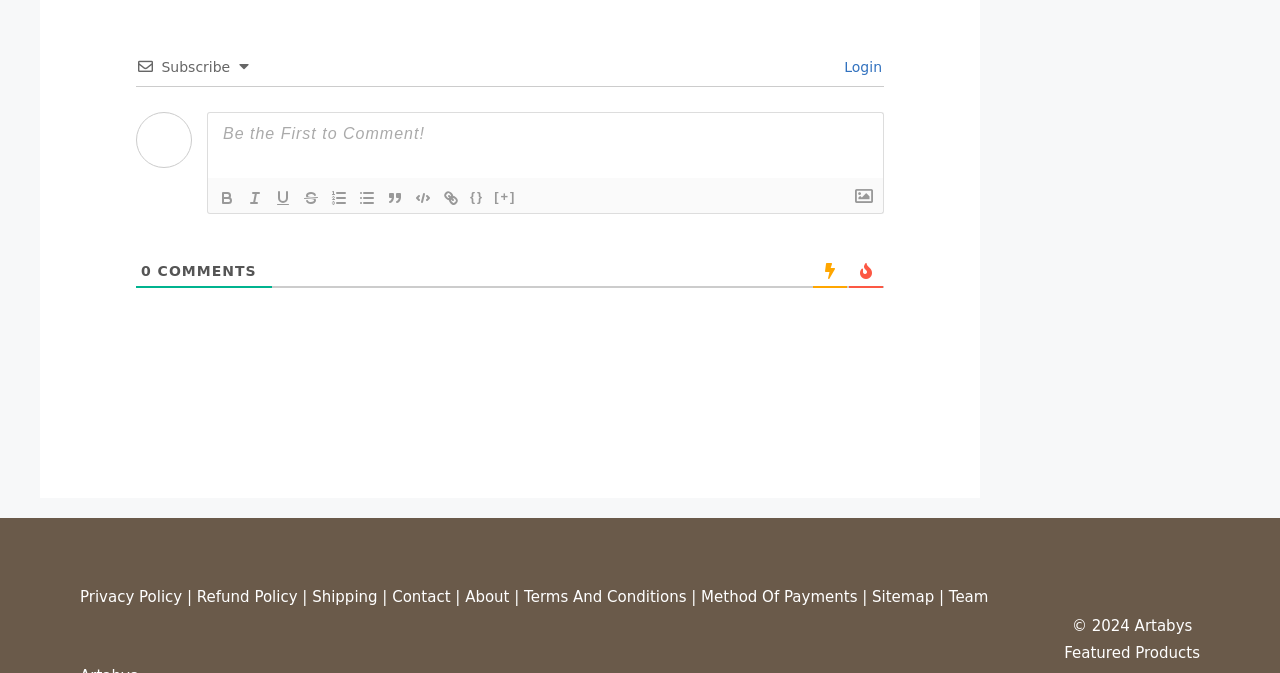Identify the bounding box coordinates of the region that should be clicked to execute the following instruction: "View YOUR RESERVATION".

None